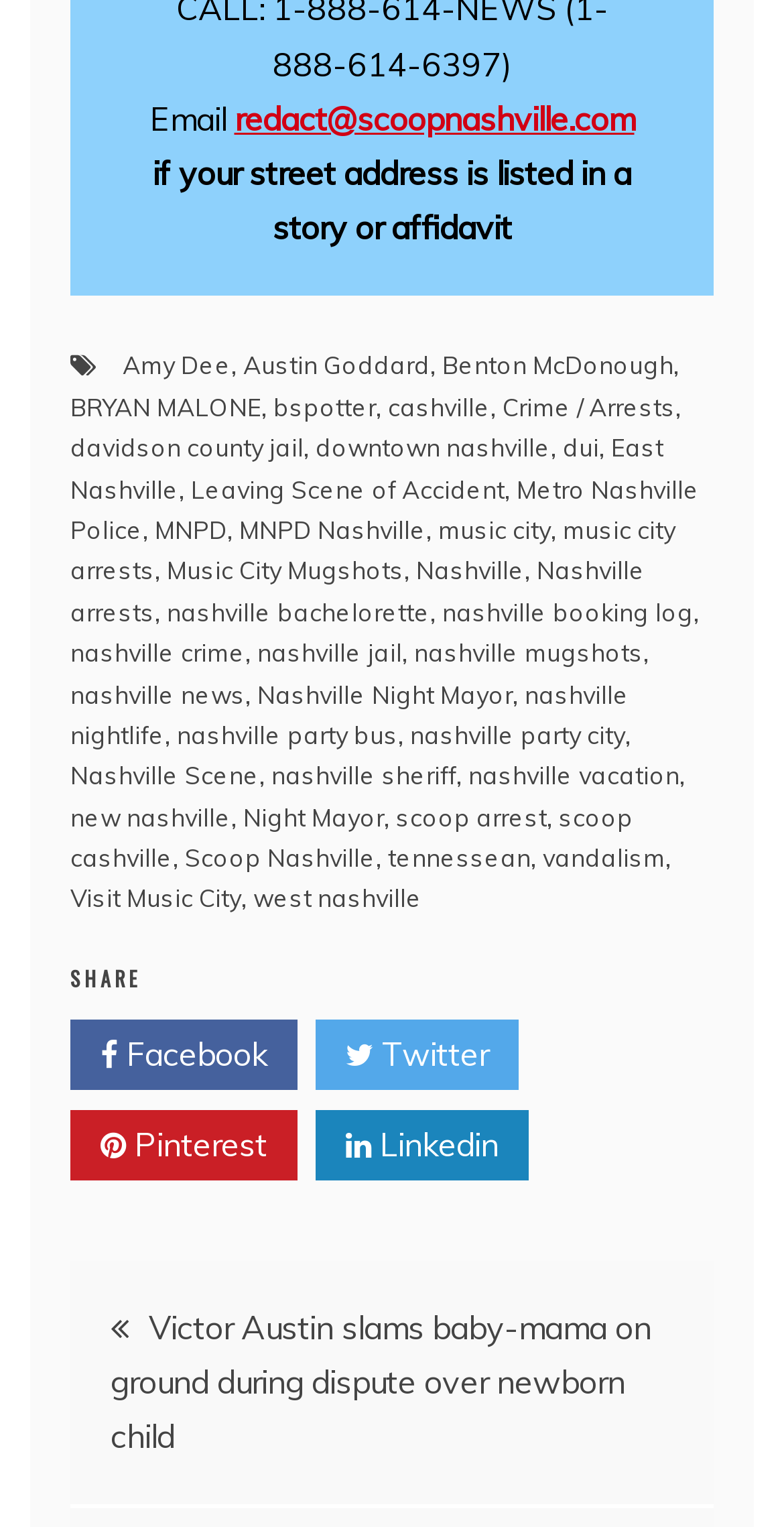Analyze the image and answer the question with as much detail as possible: 
What is the email address to contact for street address issues?

The email address can be found at the top of the webpage, where it says 'if your street address is listed in a story or affidavit'.